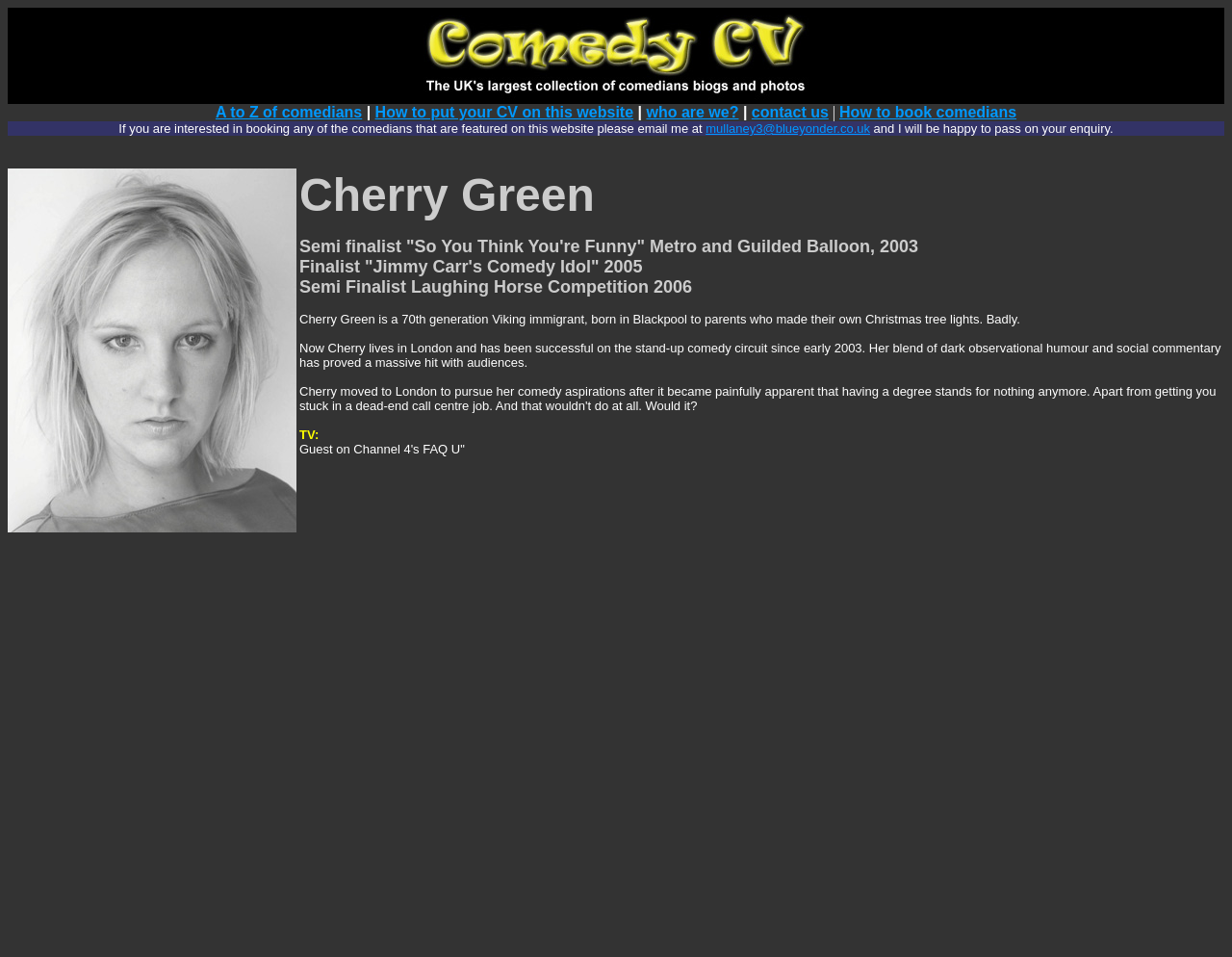Determine the bounding box for the HTML element described here: "A to Z of comedians". The coordinates should be given as [left, top, right, bottom] with each number being a float between 0 and 1.

[0.175, 0.109, 0.294, 0.126]